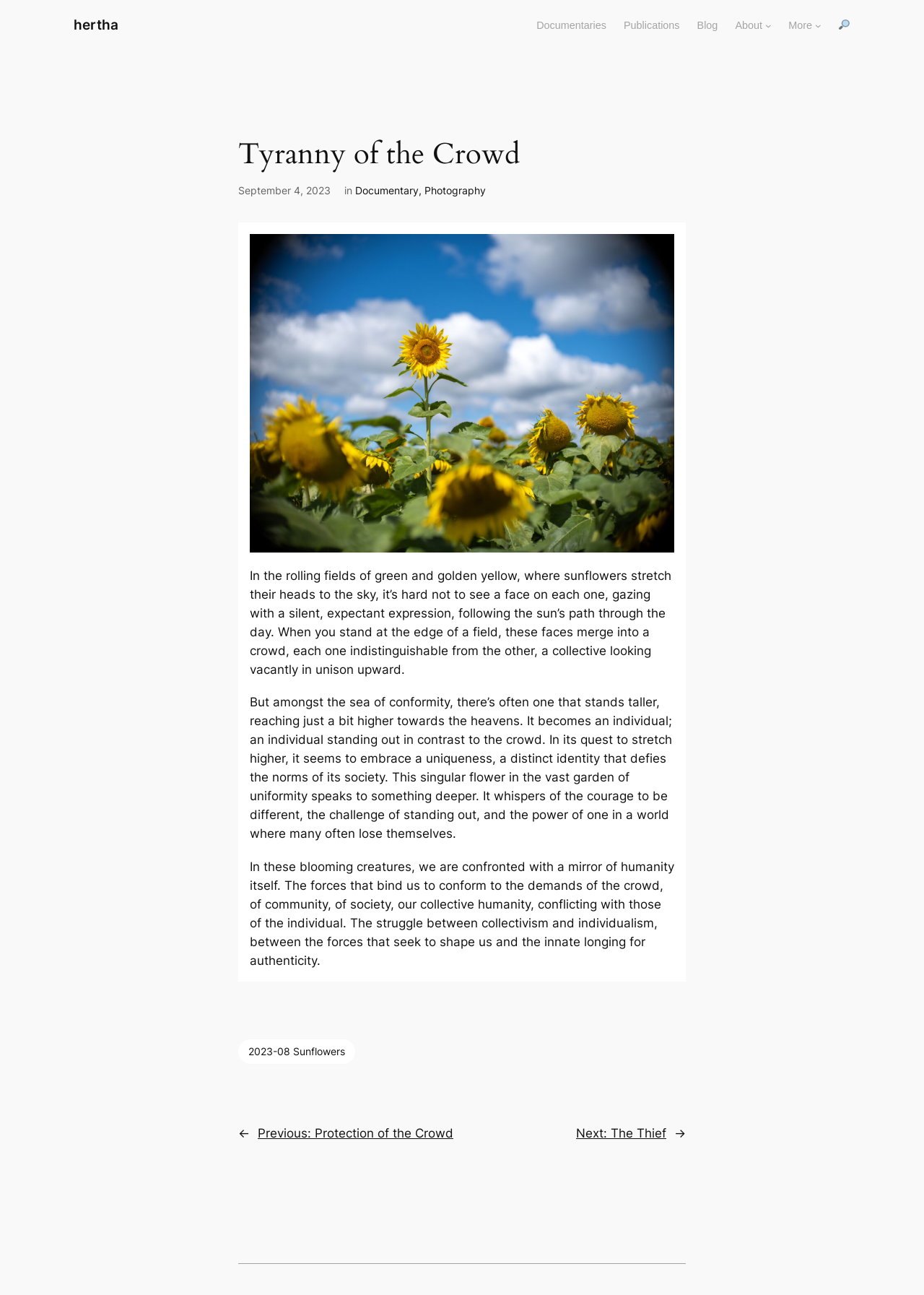Identify the bounding box coordinates for the element you need to click to achieve the following task: "Click on the 'hertha' link". The coordinates must be four float values ranging from 0 to 1, formatted as [left, top, right, bottom].

[0.08, 0.012, 0.128, 0.026]